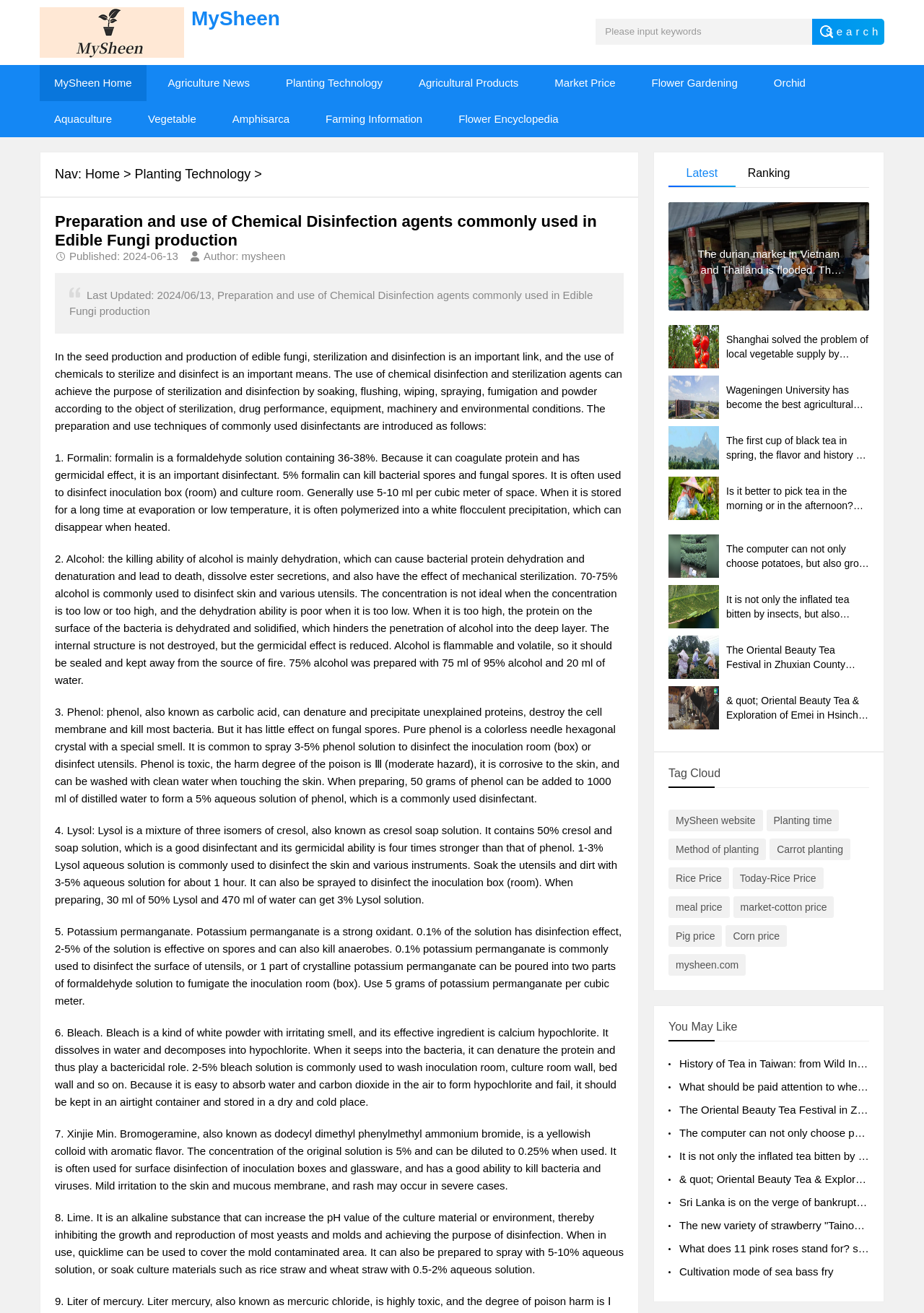Using the description "Packers and Movers Intercity Relocation", locate and provide the bounding box of the UI element.

None